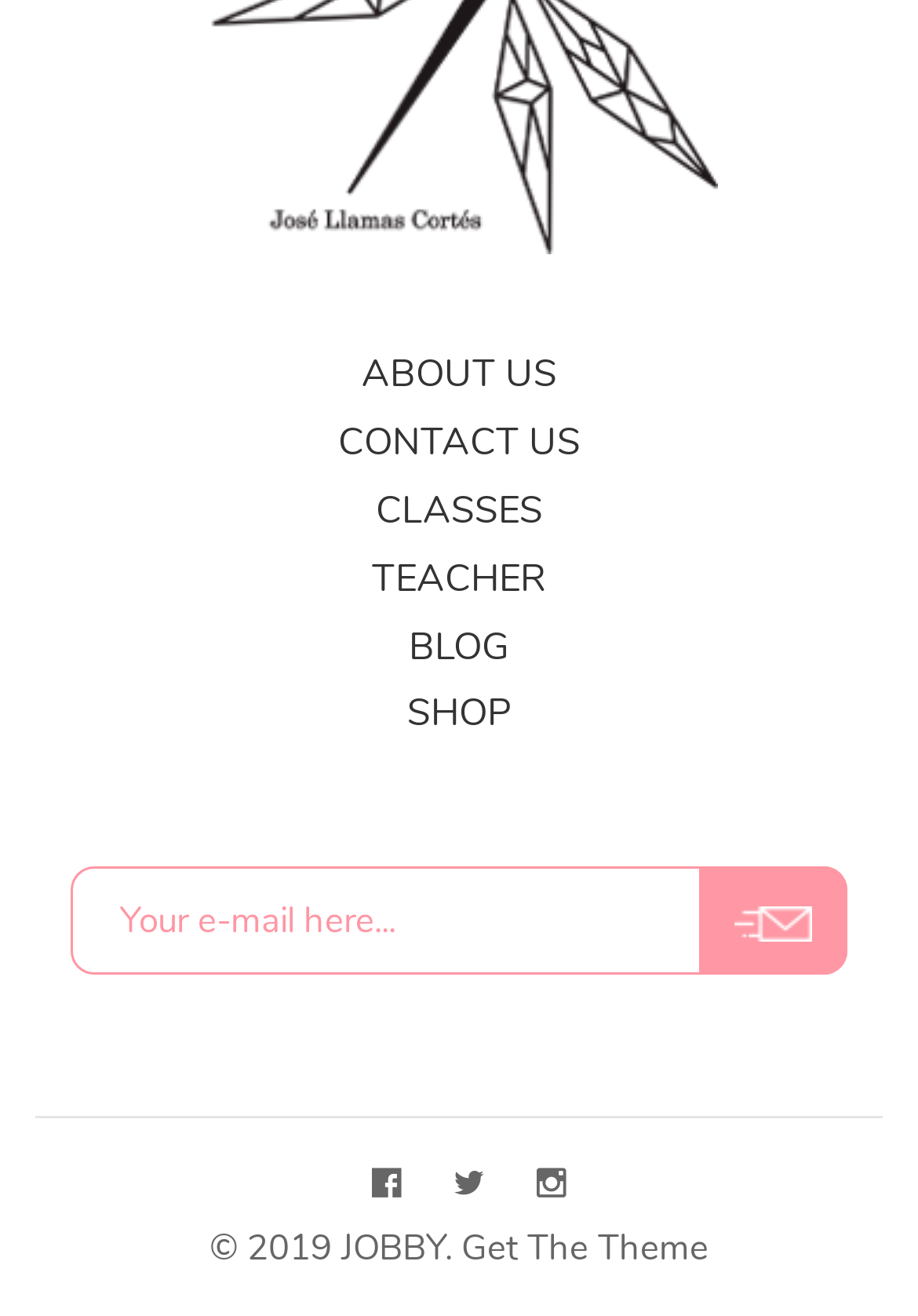Return the bounding box coordinates of the UI element that corresponds to this description: "classes". The coordinates must be given as four float numbers in the range of 0 and 1, [left, top, right, bottom].

[0.358, 0.363, 0.642, 0.415]